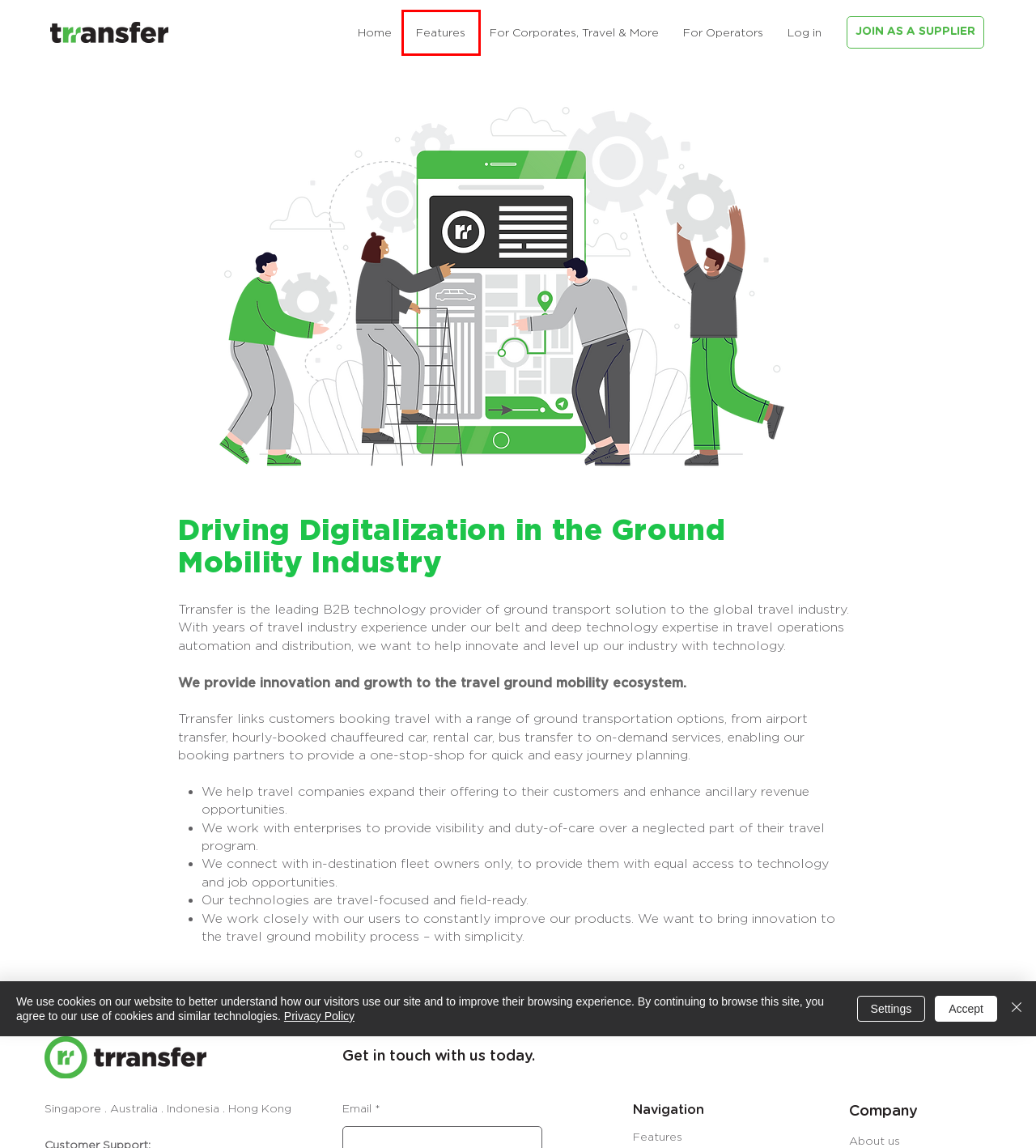Examine the screenshot of a webpage featuring a red bounding box and identify the best matching webpage description for the new page that results from clicking the element within the box. Here are the options:
A. For Operators |  Trransfer
B. For Corporates, Travel & More |  Trransfer
C. (DoNotUse) Home - old |  Trransfer
D. Registration → Trransfer Partner
E. Contact |  Trransfer
F. Limo Transfers |  Trransfer
G. Vision |  Trransfer
H. Features |  Trransfer

H